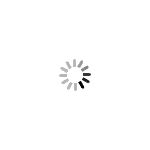What is the purpose of the image in the context of fishing?
Identify the answer in the screenshot and reply with a single word or phrase.

To inform about effective fishing strategies